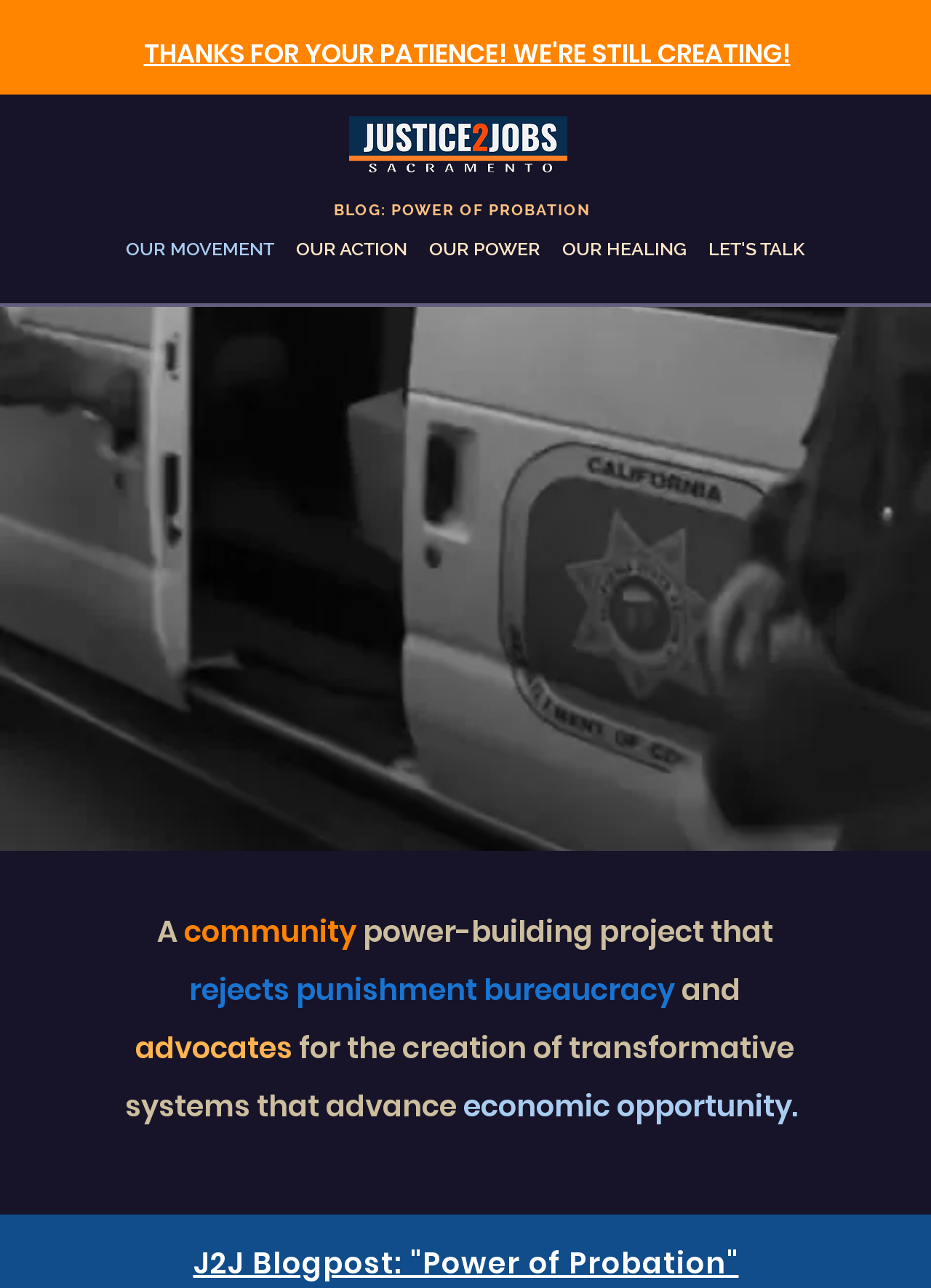Extract the bounding box coordinates for the UI element described by the text: "J2J Blogpost: "Power of Probation"". The coordinates should be in the form of [left, top, right, bottom] with values between 0 and 1.

[0.207, 0.965, 0.793, 0.997]